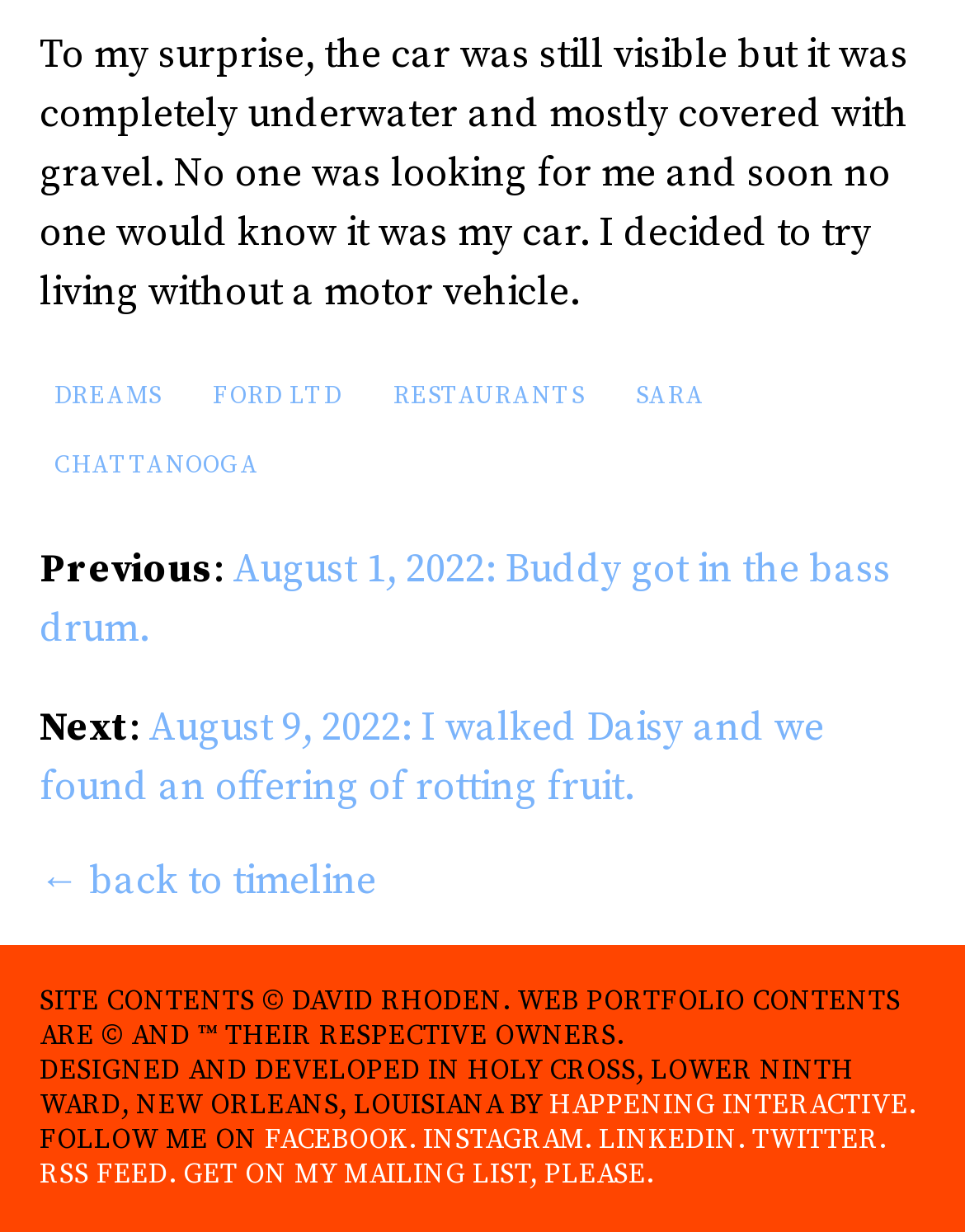From the element description parent_node: Name * name="author" placeholder="Name", predict the bounding box coordinates of the UI element. The coordinates must be specified in the format (top-left x, top-left y, bottom-right x, bottom-right y) and should be within the 0 to 1 range.

None